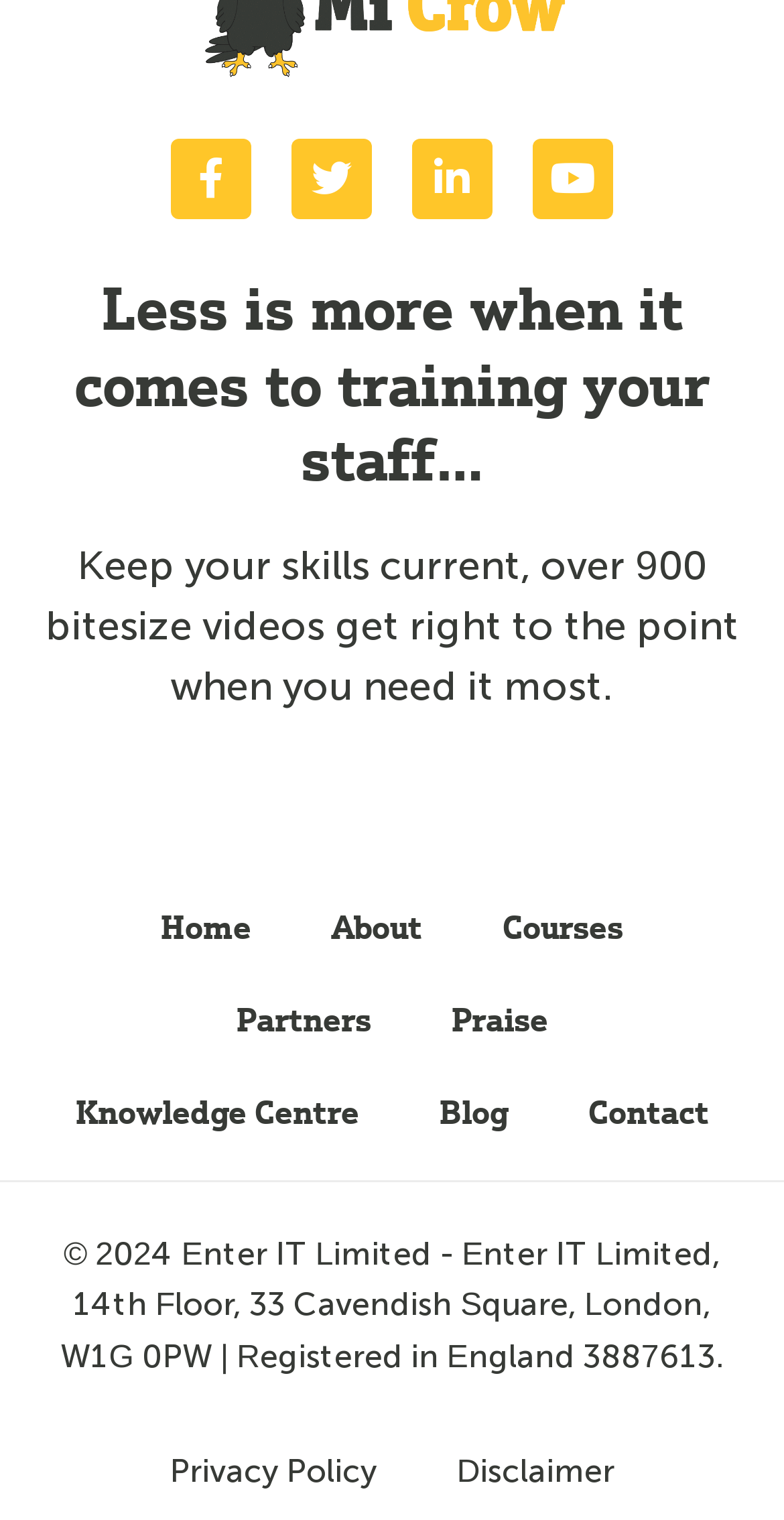Locate the bounding box for the described UI element: "Praise". Ensure the coordinates are four float numbers between 0 and 1, formatted as [left, top, right, bottom].

[0.524, 0.641, 0.75, 0.702]